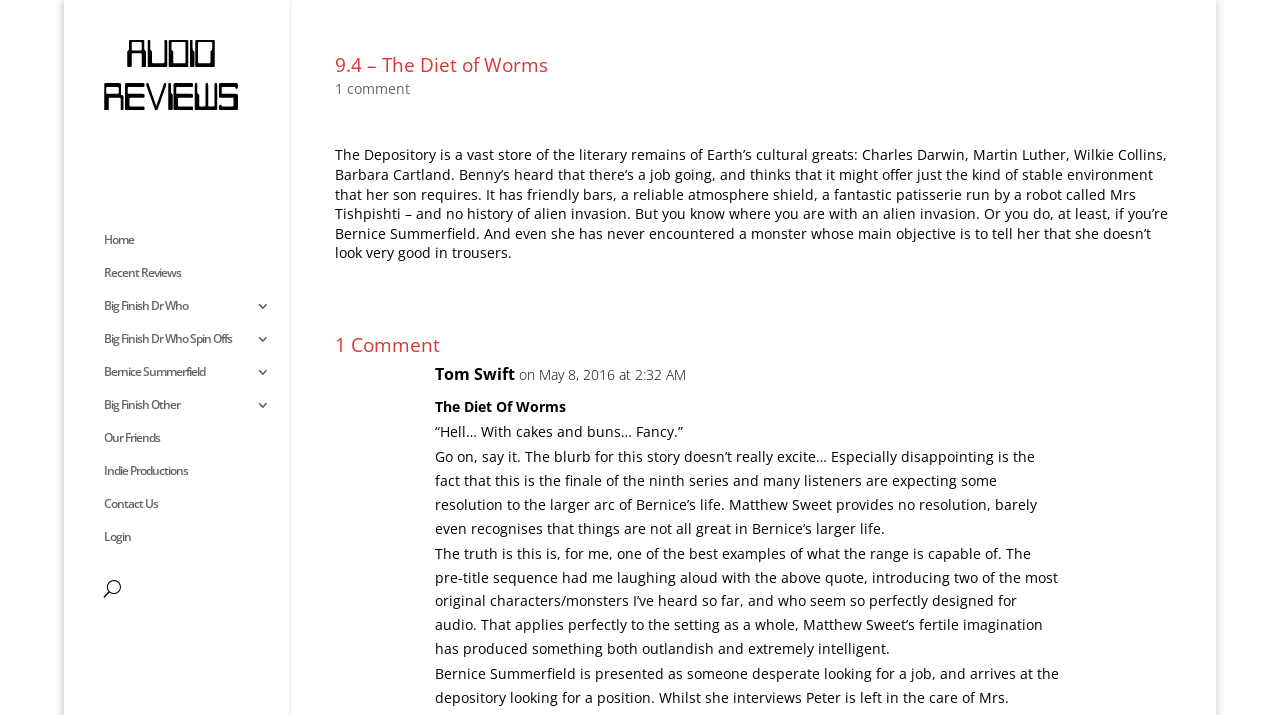Find the bounding box coordinates for the element described here: "Big Finish Other".

[0.081, 0.557, 0.226, 0.603]